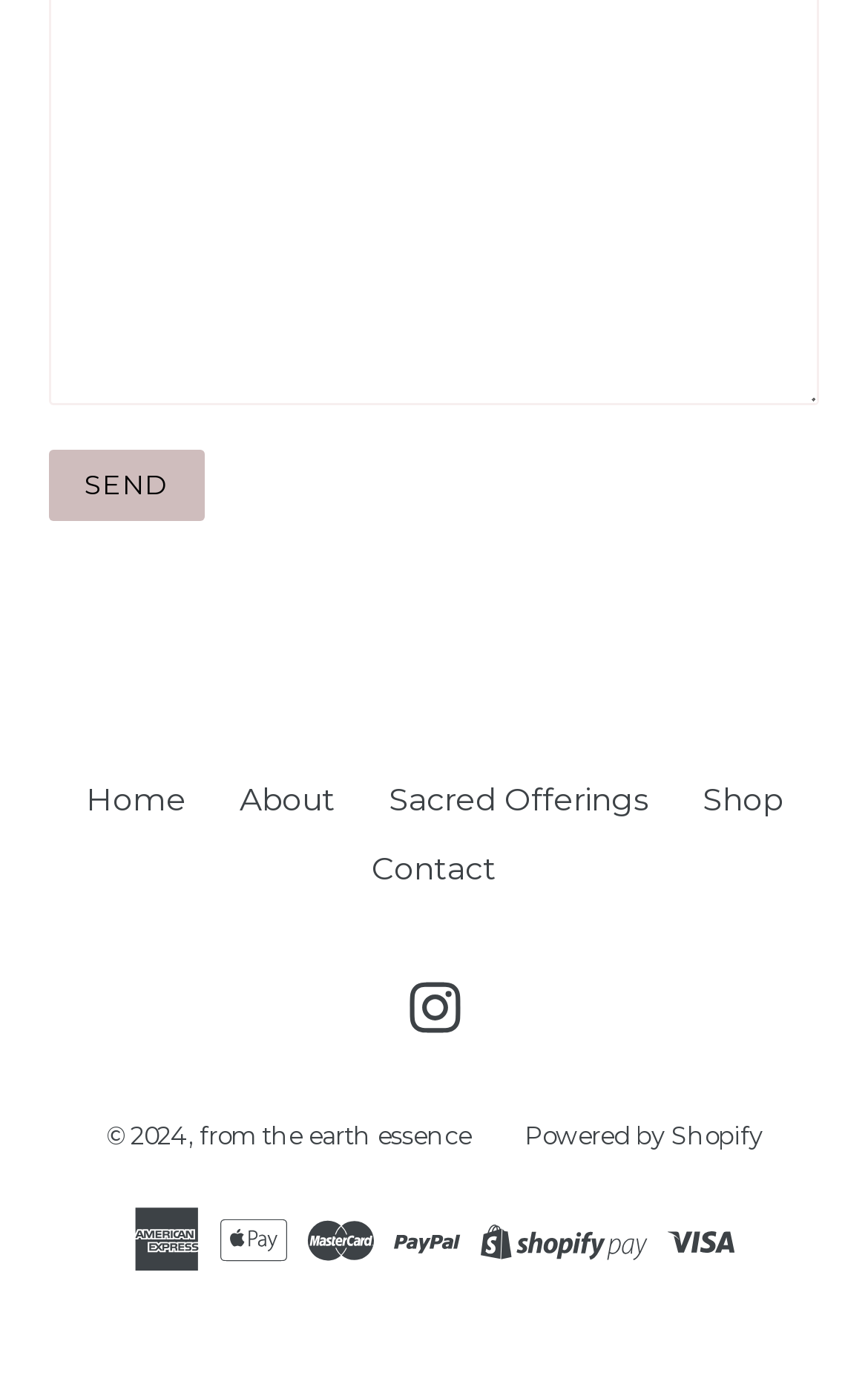What is the copyright year? Please answer the question using a single word or phrase based on the image.

2024